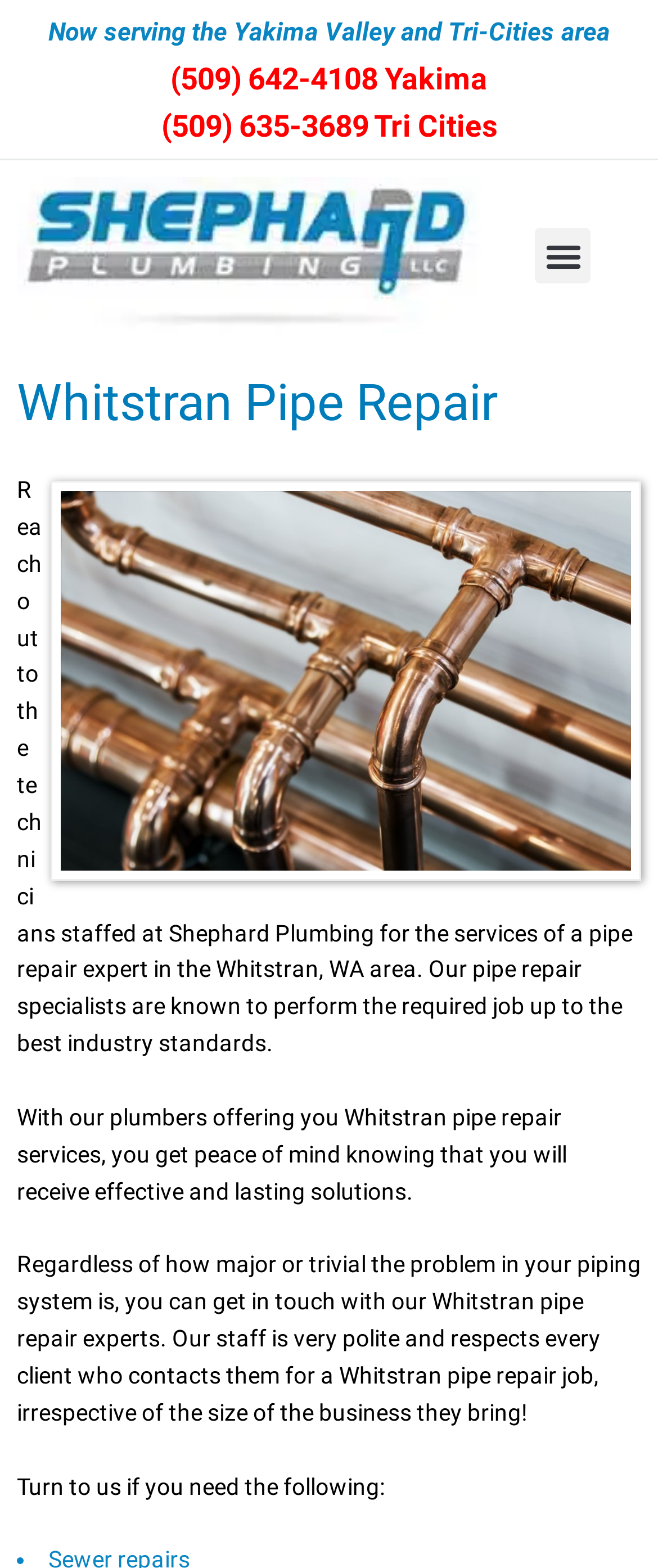Determine the bounding box for the described UI element: "Menu".

[0.813, 0.145, 0.898, 0.181]